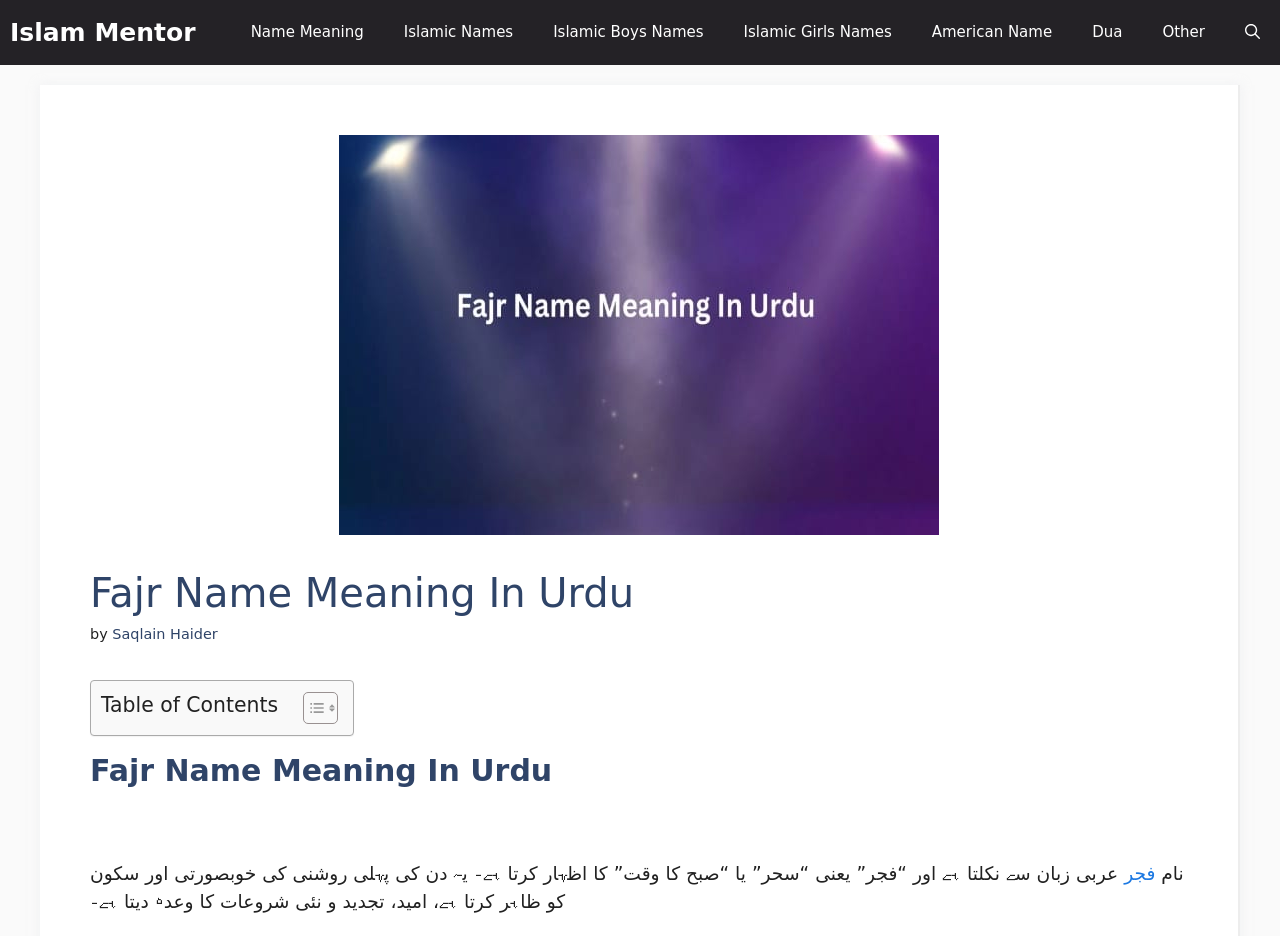Please identify the bounding box coordinates of the clickable area that will allow you to execute the instruction: "Read the 'Fajr Name Meaning In Urdu' heading".

[0.07, 0.608, 0.928, 0.659]